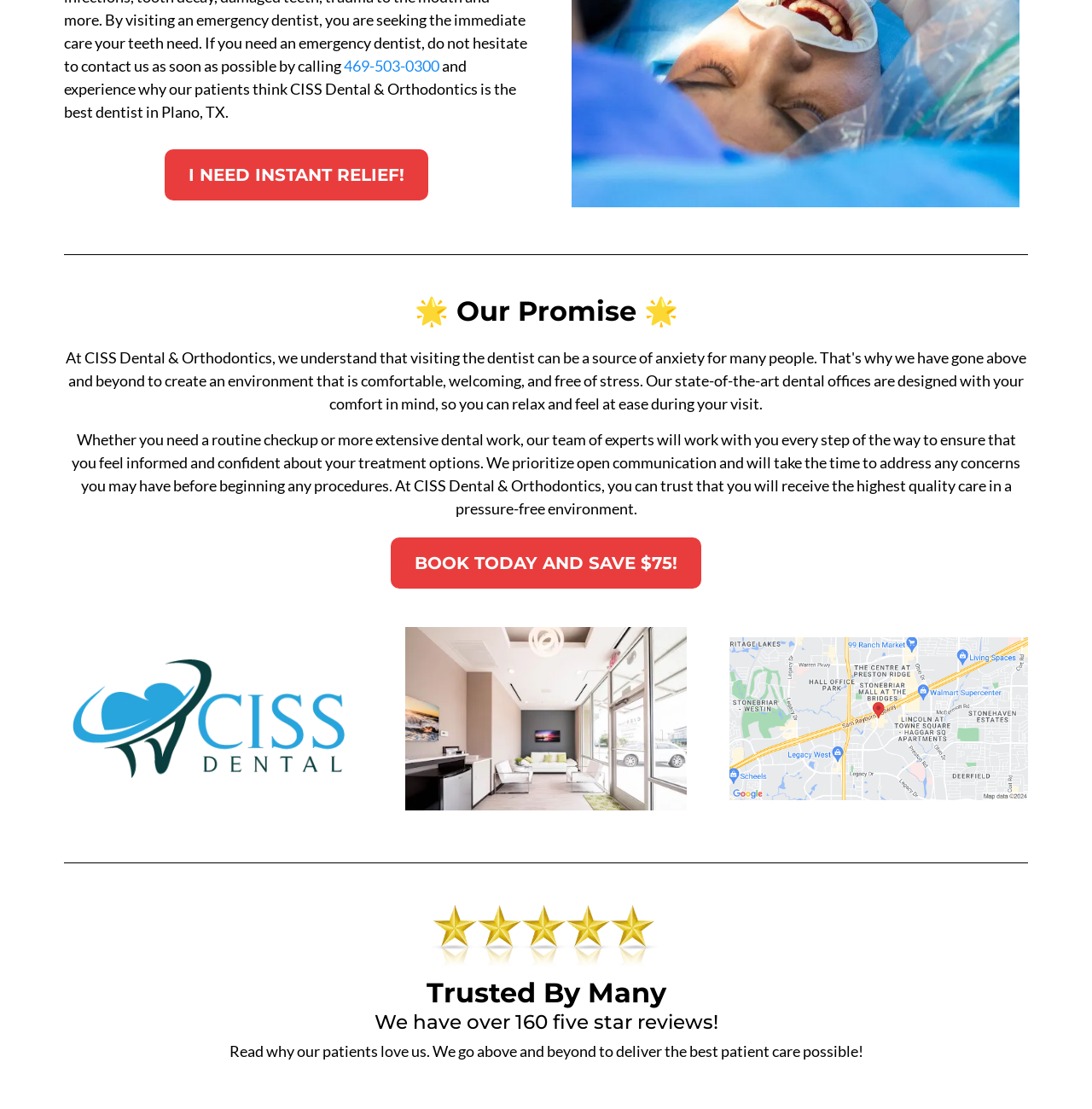Answer the question briefly using a single word or phrase: 
What is the promise of CISS Dental & Orthodontics?

open communication and high-quality care